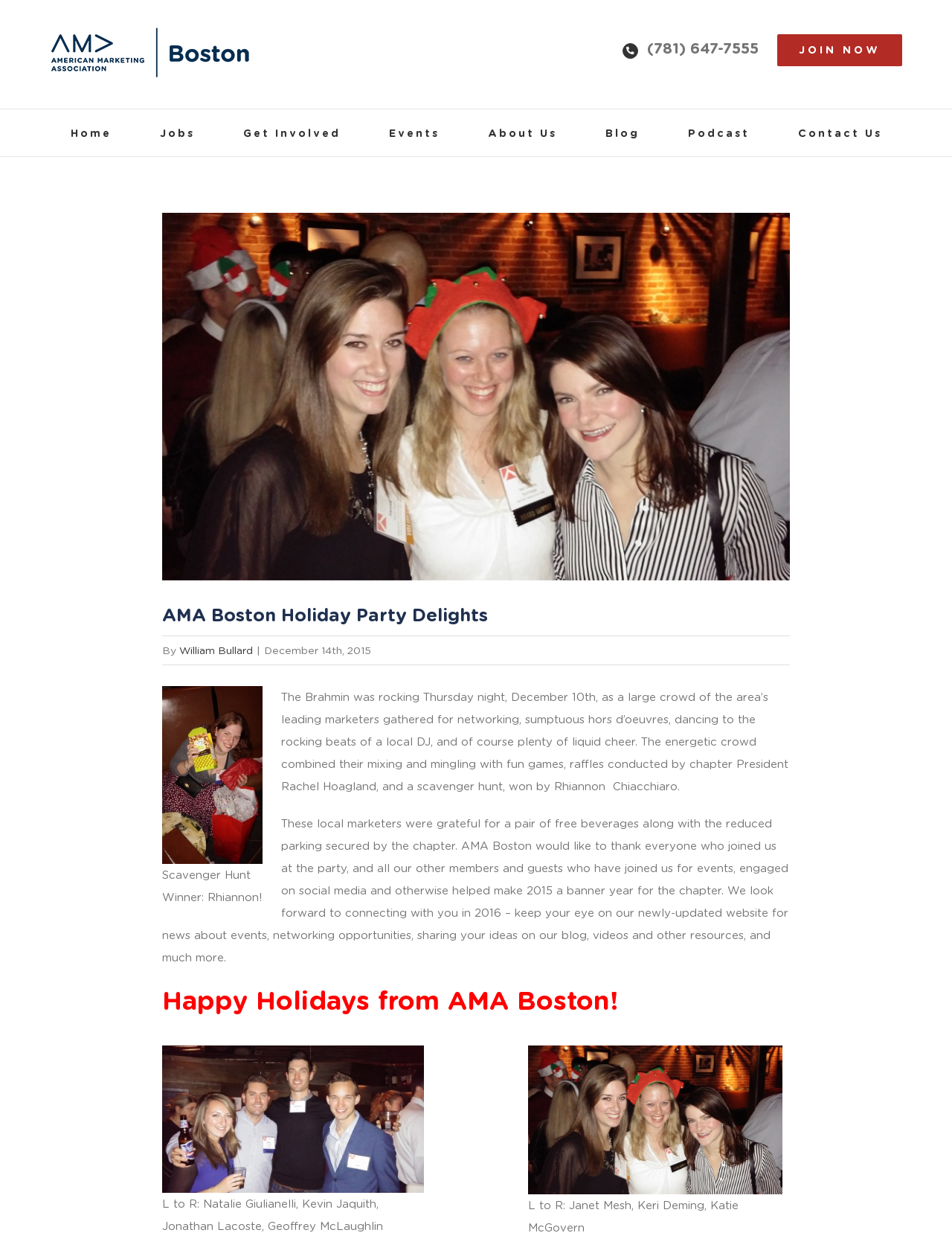Elaborate on the information and visuals displayed on the webpage.

The webpage is about the AMA Boston Holiday Party, which took place on December 10th. At the top left corner, there is an AMA Boston logo, and next to it, a heading with a phone number and a "JOIN NOW" link. Below this, there is a navigation menu with links to various pages, including "Home", "Jobs", "Get Involved", "Events", "About Us", "Blog", "Podcast", and "Contact Us".

On the main content area, there is a large image of a holiday party, with a link to view a larger version. Above the image, there is a heading "AMA Boston Holiday Party Delights". Below the image, there is an article about the party, describing the event as a fun gathering of marketers with food, drinks, and games. The article mentions the scavenger hunt winner, Rhiannon Chiacchiaro, and includes a photo of her.

The article continues to express gratitude to the attendees and members of AMA Boston, looking forward to connecting with them in 2016. Below this, there is a heading "Happy Holidays from AMA Boston!" followed by two links to images, "Party Revelers" and "Chapter Board Member and Volunteers", each with a corresponding image.

At the bottom right corner, there is a "Go to Top" link. Overall, the webpage is about the AMA Boston Holiday Party, with images, articles, and links to related content.